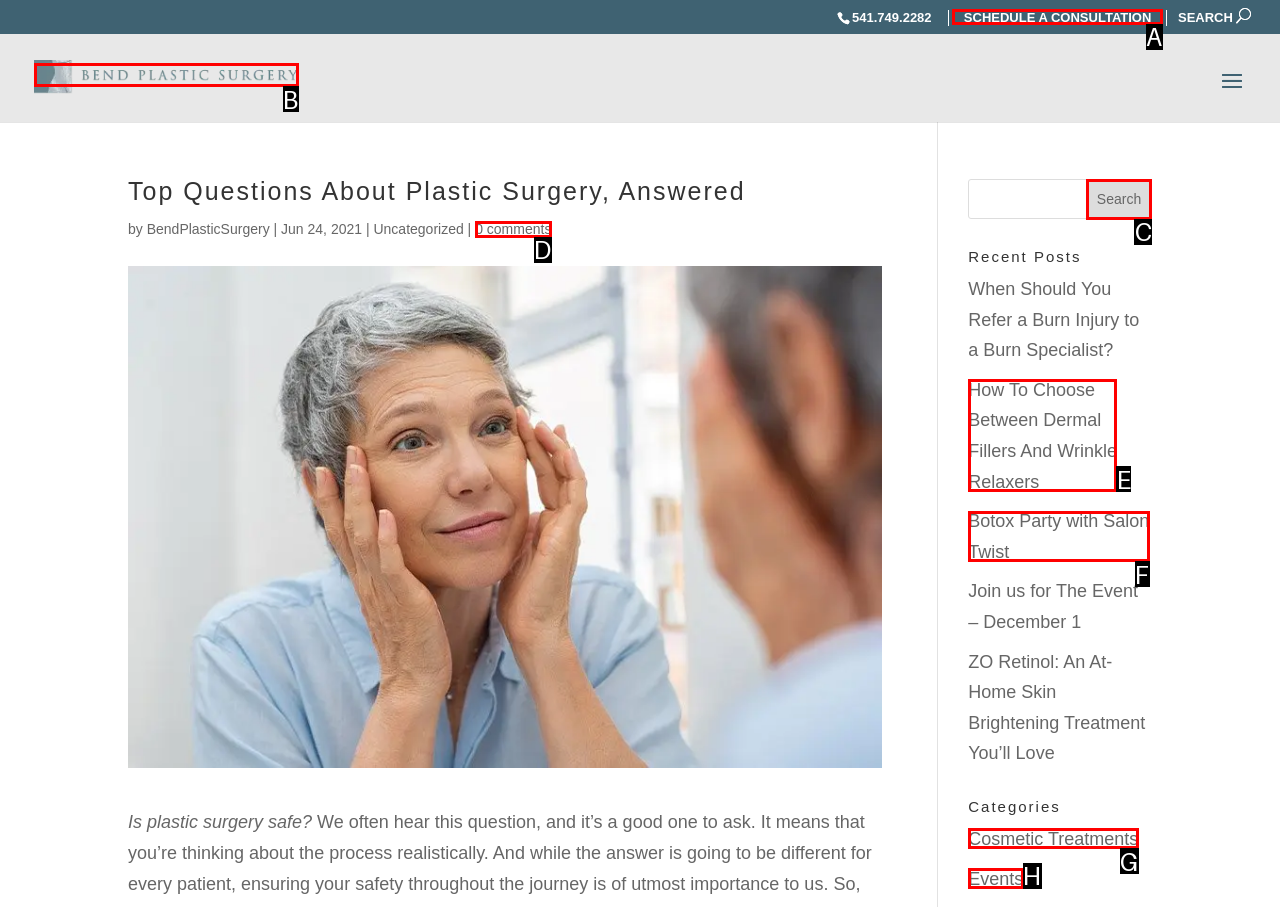Identify the letter of the UI element I need to click to carry out the following instruction: Schedule a consultation

A